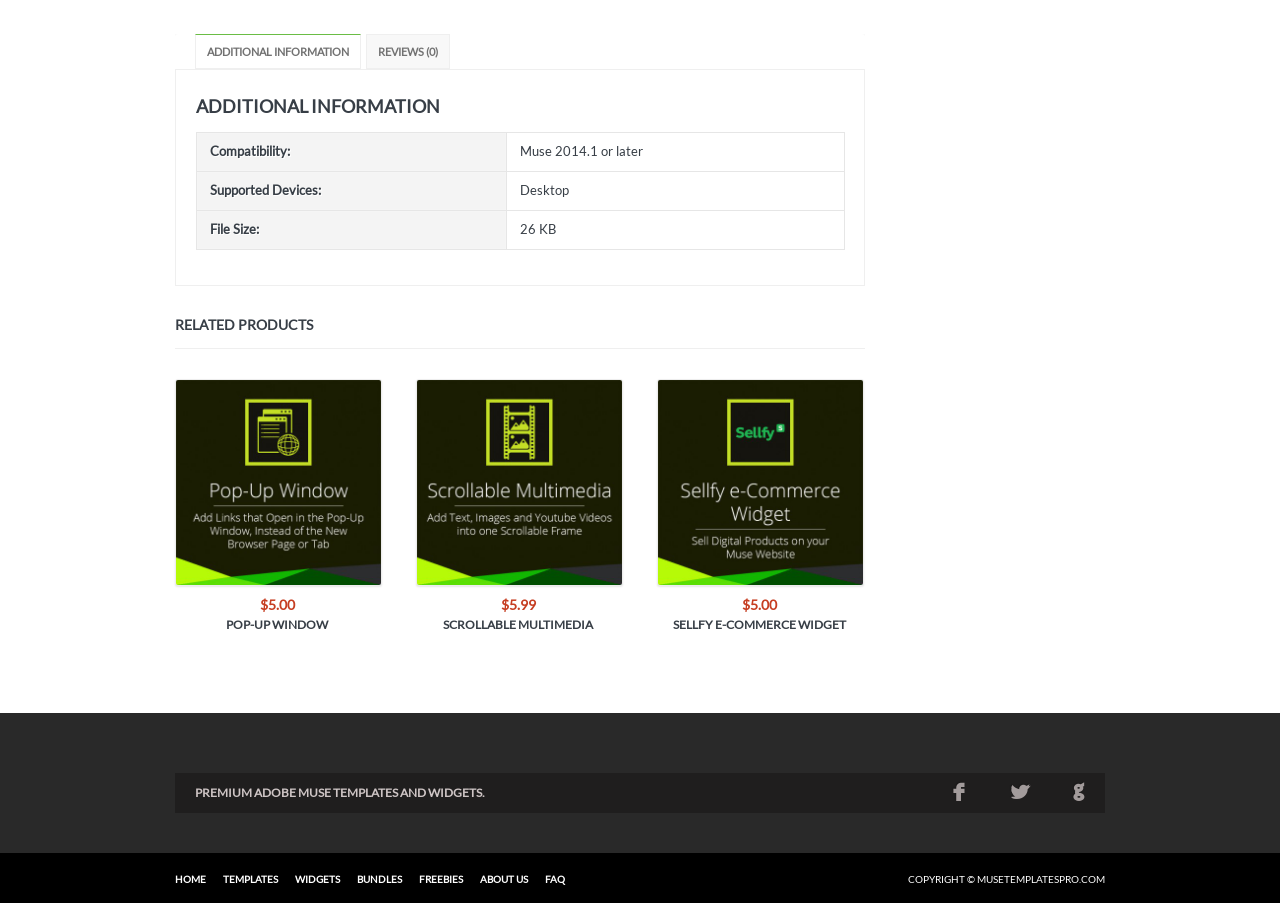Identify the bounding box for the described UI element. Provide the coordinates in (top-left x, top-left y, bottom-right x, bottom-right y) format with values ranging from 0 to 1: Add to cart

[0.145, 0.51, 0.289, 0.543]